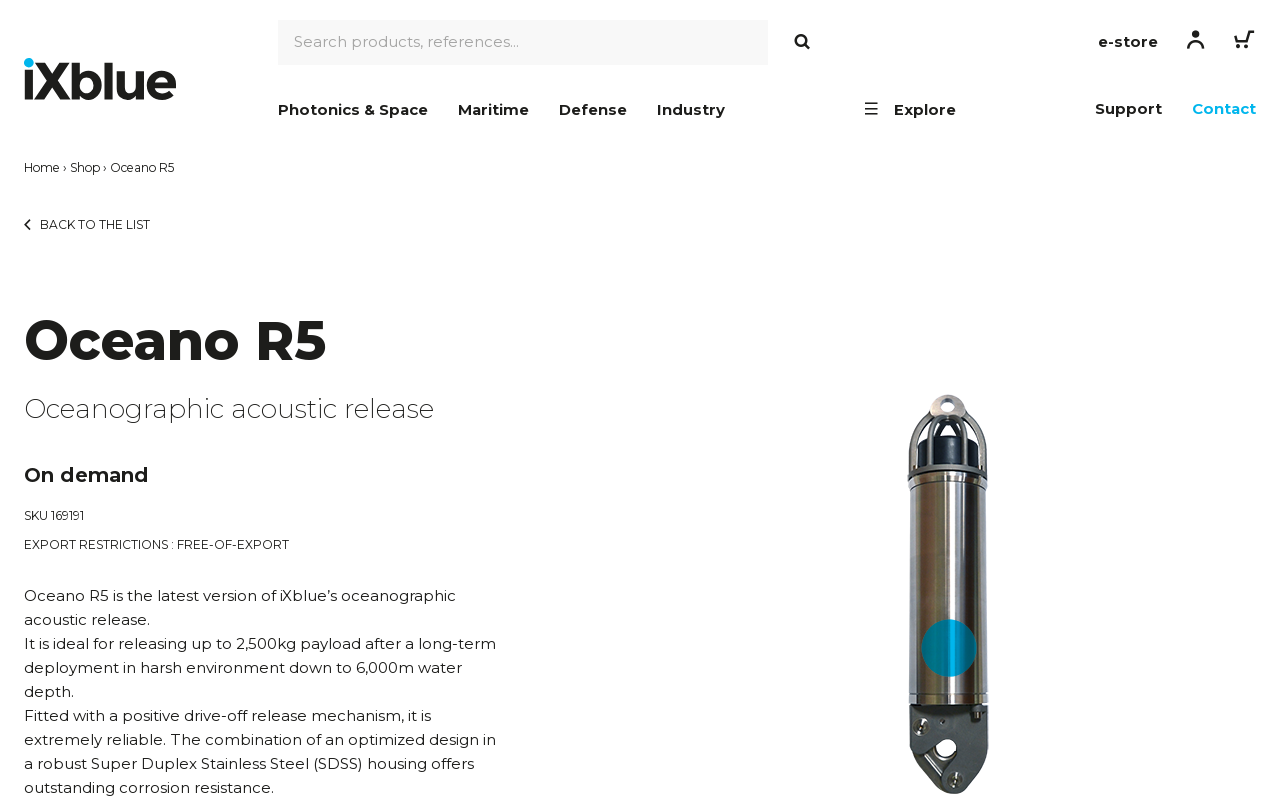Please determine the bounding box coordinates of the element's region to click in order to carry out the following instruction: "search for products". The coordinates should be four float numbers between 0 and 1, i.e., [left, top, right, bottom].

[0.217, 0.025, 0.647, 0.08]